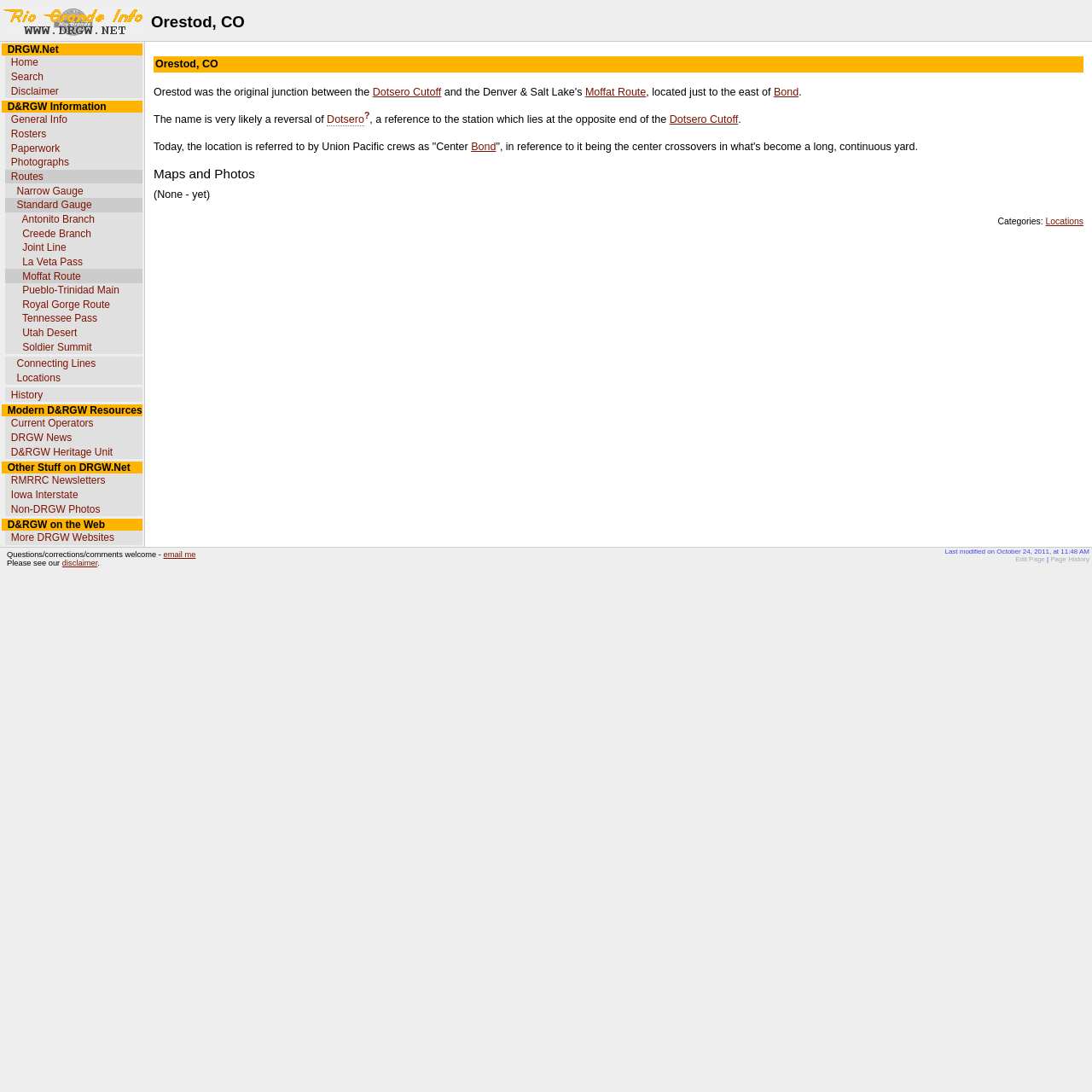Determine the bounding box coordinates for the region that must be clicked to execute the following instruction: "Explore General Info".

[0.01, 0.104, 0.062, 0.115]